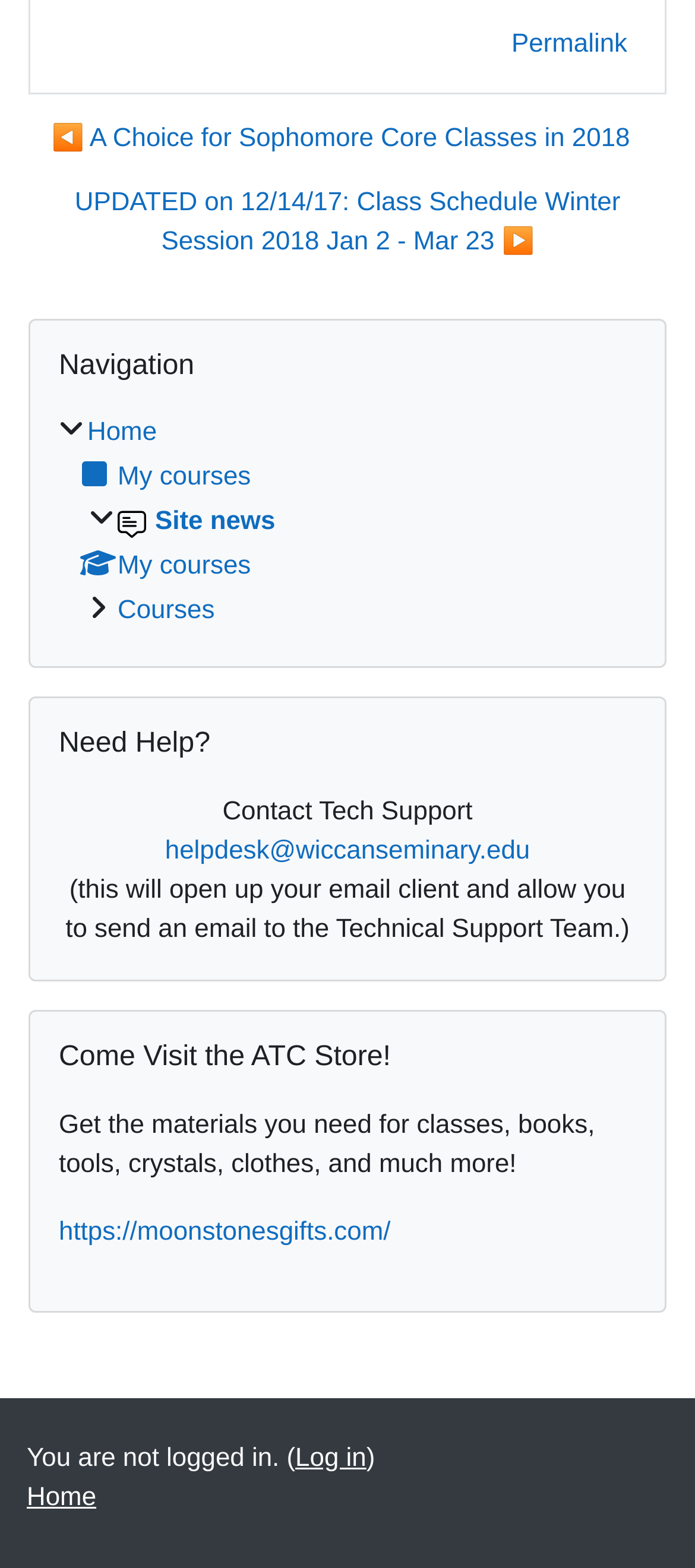Specify the bounding box coordinates of the area to click in order to execute this command: 'Contact Tech Support'. The coordinates should consist of four float numbers ranging from 0 to 1, and should be formatted as [left, top, right, bottom].

[0.237, 0.534, 0.763, 0.552]